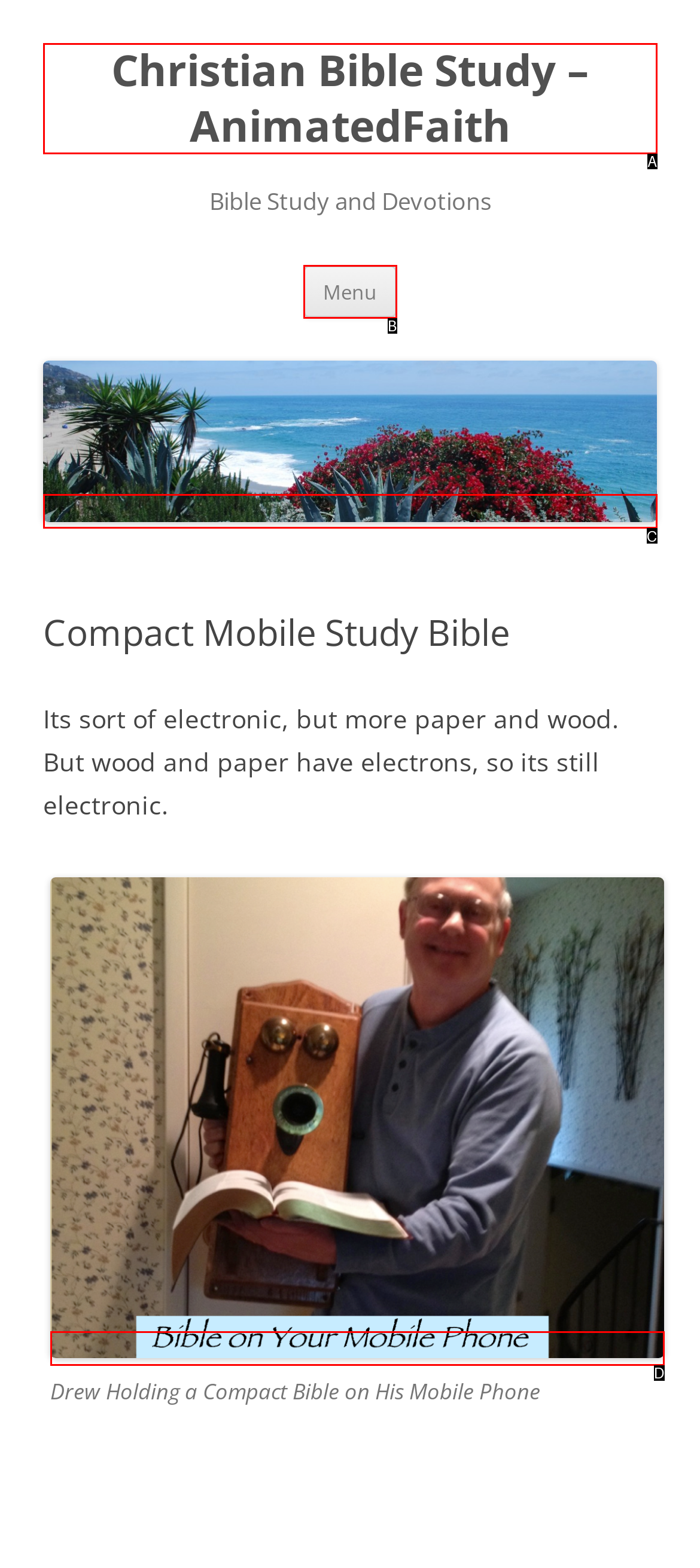Find the option that aligns with: Christian Bible Study – AnimatedFaith
Provide the letter of the corresponding option.

A